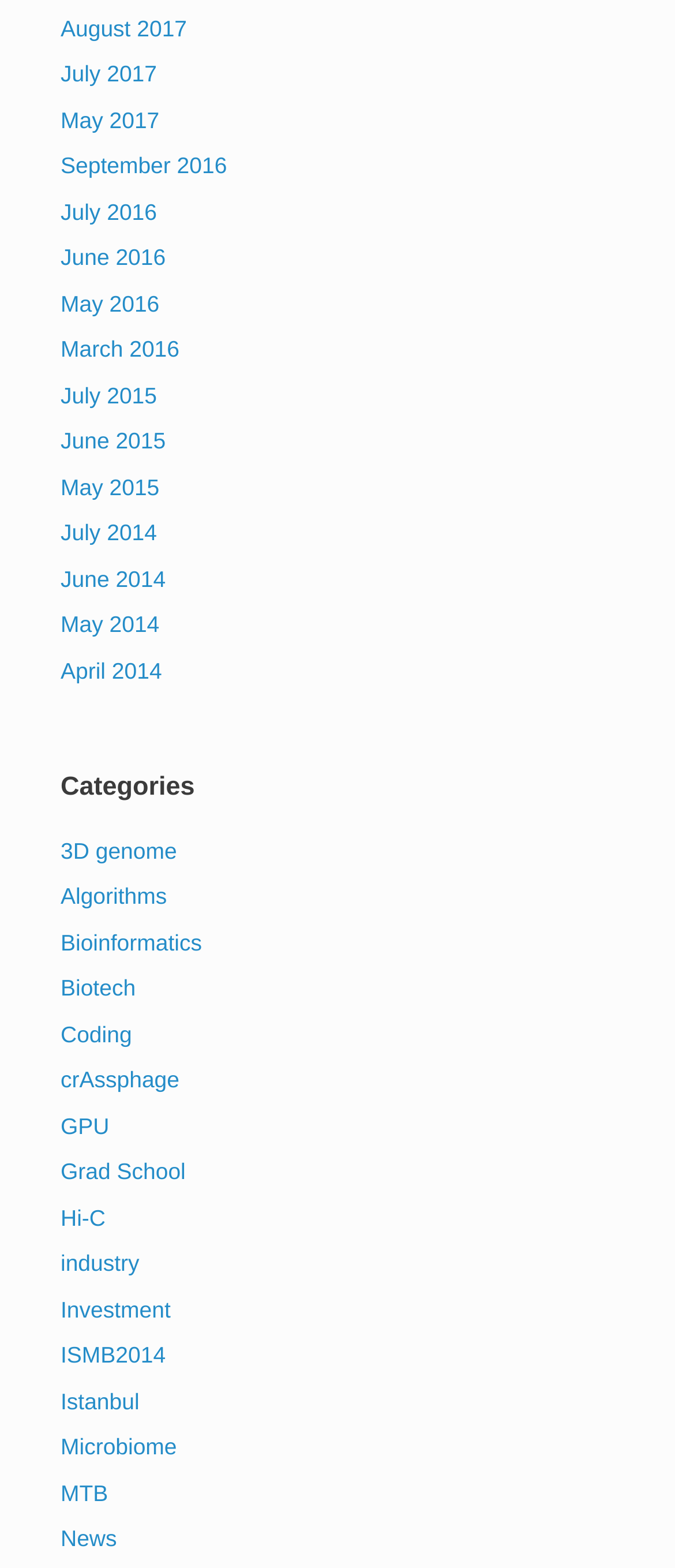Kindly determine the bounding box coordinates for the clickable area to achieve the given instruction: "View August 2017 archives".

[0.09, 0.01, 0.277, 0.026]